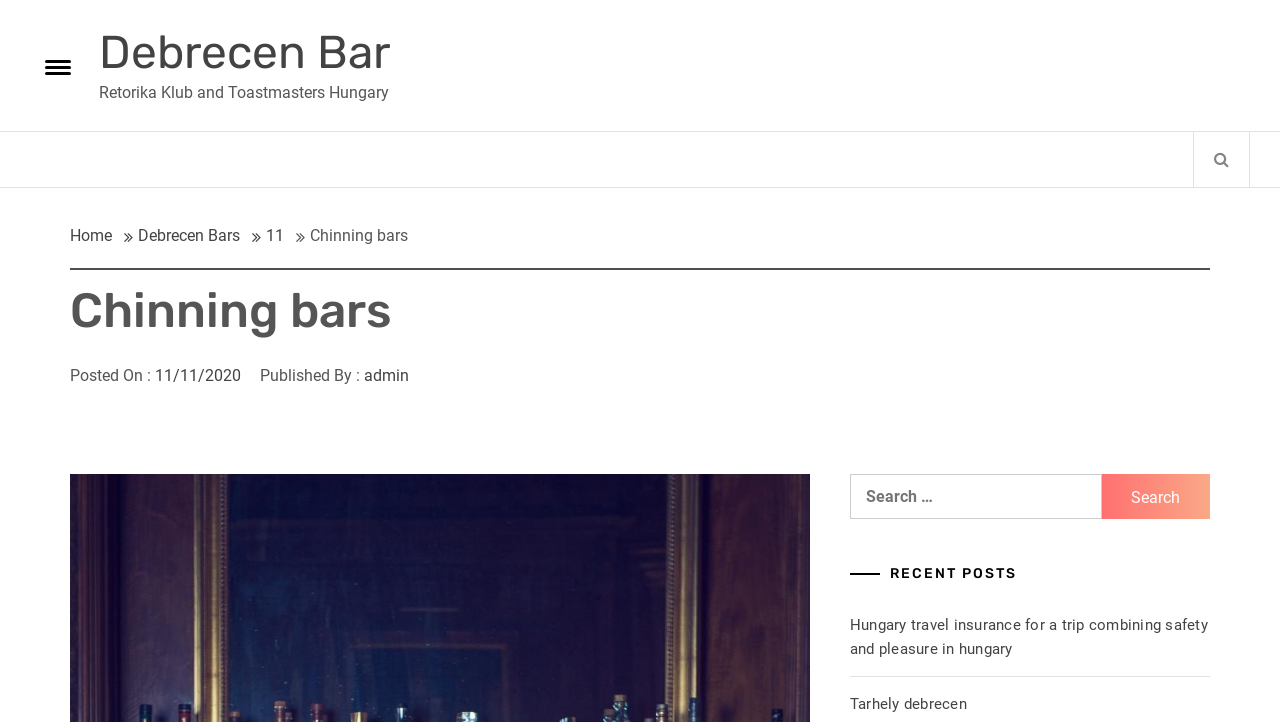Extract the bounding box coordinates for the UI element described as: "parent_node: Search for: value="Search"".

[0.861, 0.656, 0.945, 0.719]